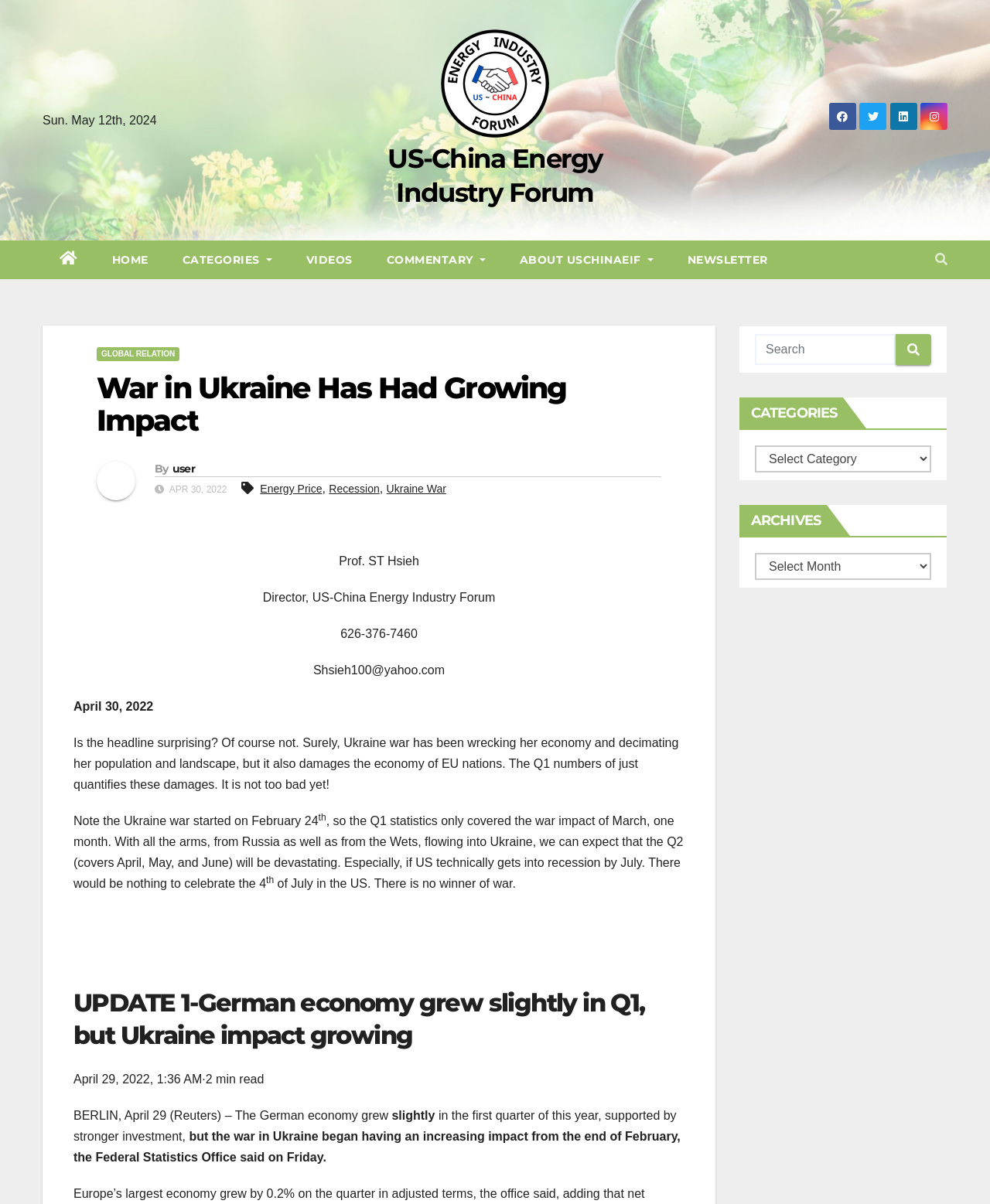Determine the bounding box coordinates of the clickable area required to perform the following instruction: "Search for something". The coordinates should be represented as four float numbers between 0 and 1: [left, top, right, bottom].

[0.762, 0.278, 0.941, 0.303]